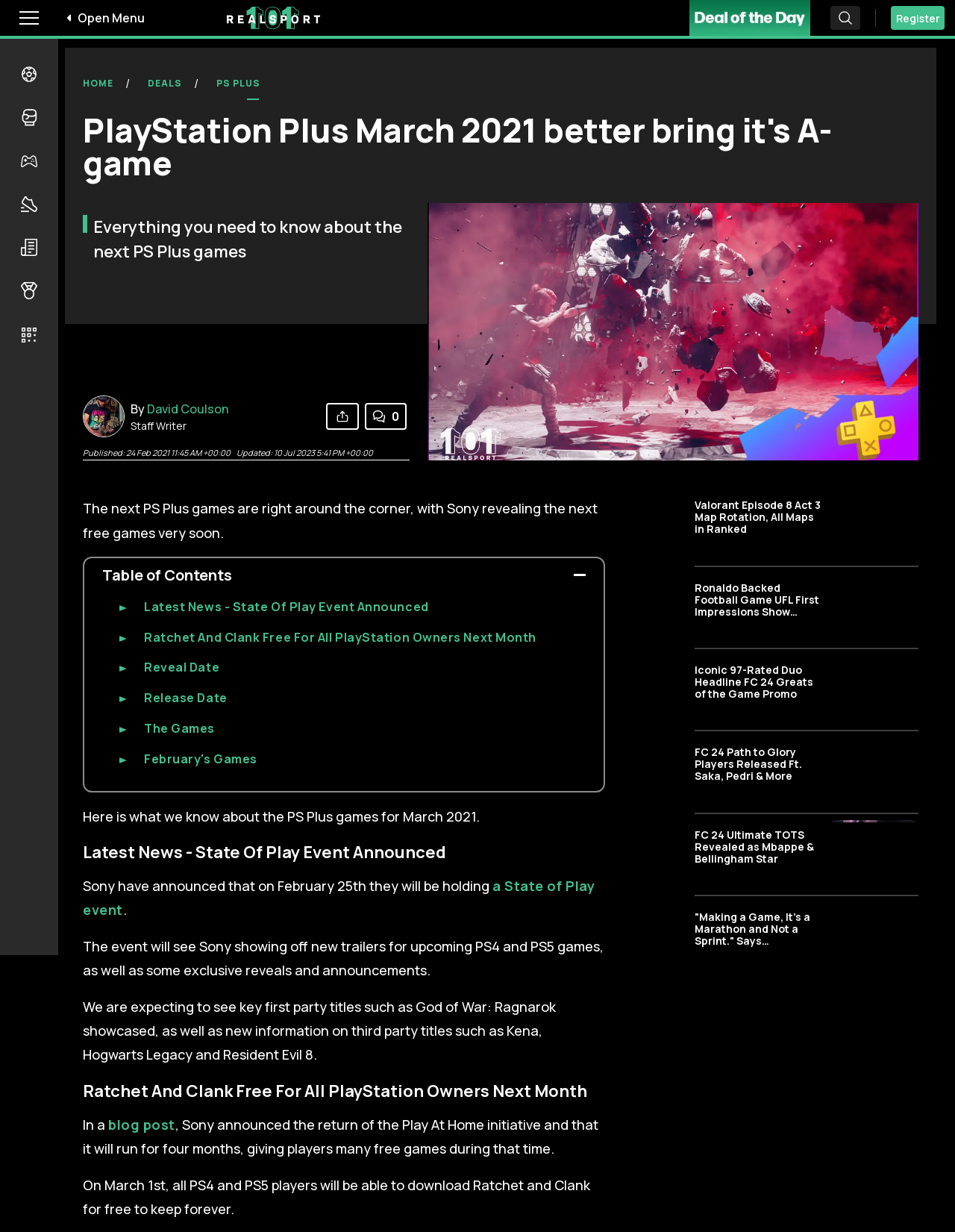Show the bounding box coordinates for the HTML element as described: "deals".

[0.142, 0.053, 0.203, 0.082]